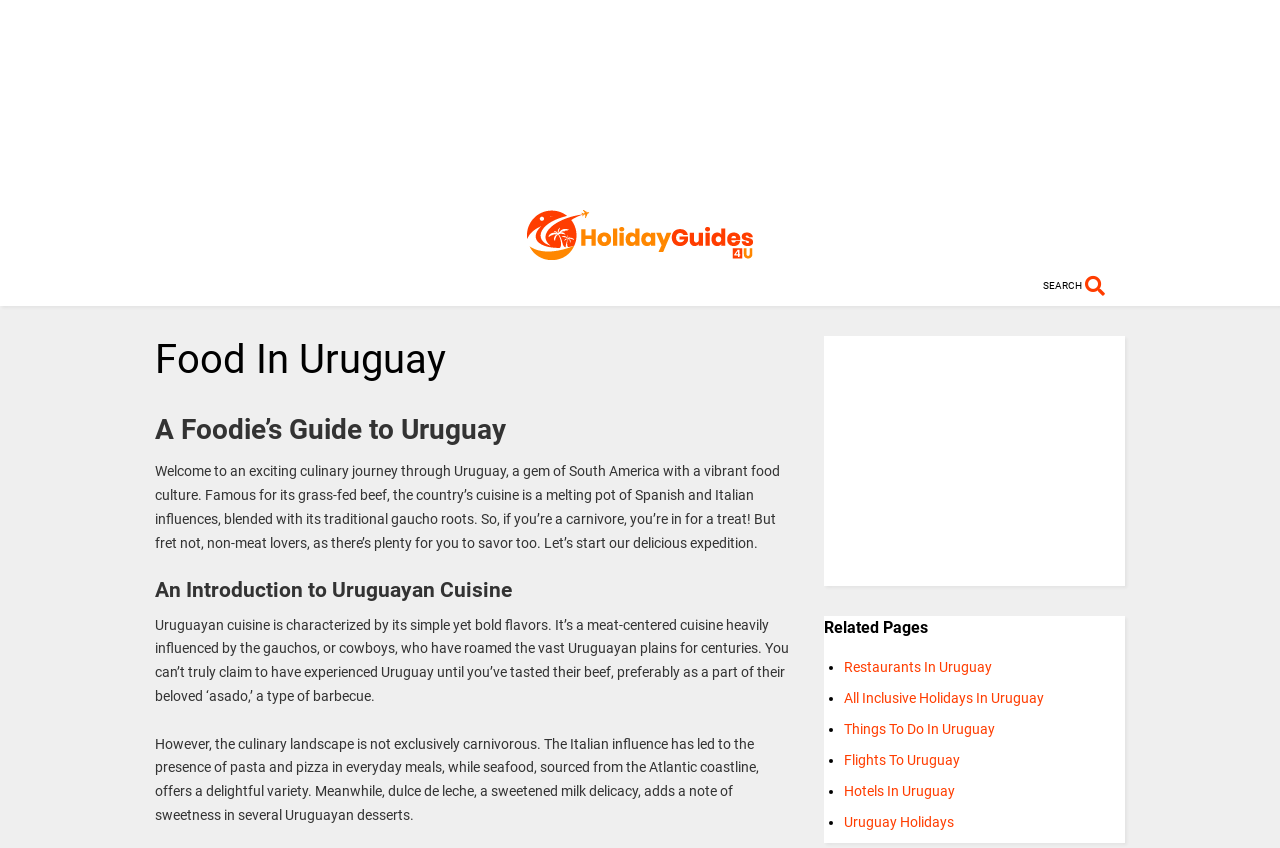Answer this question using a single word or a brief phrase:
How many related pages are listed?

5